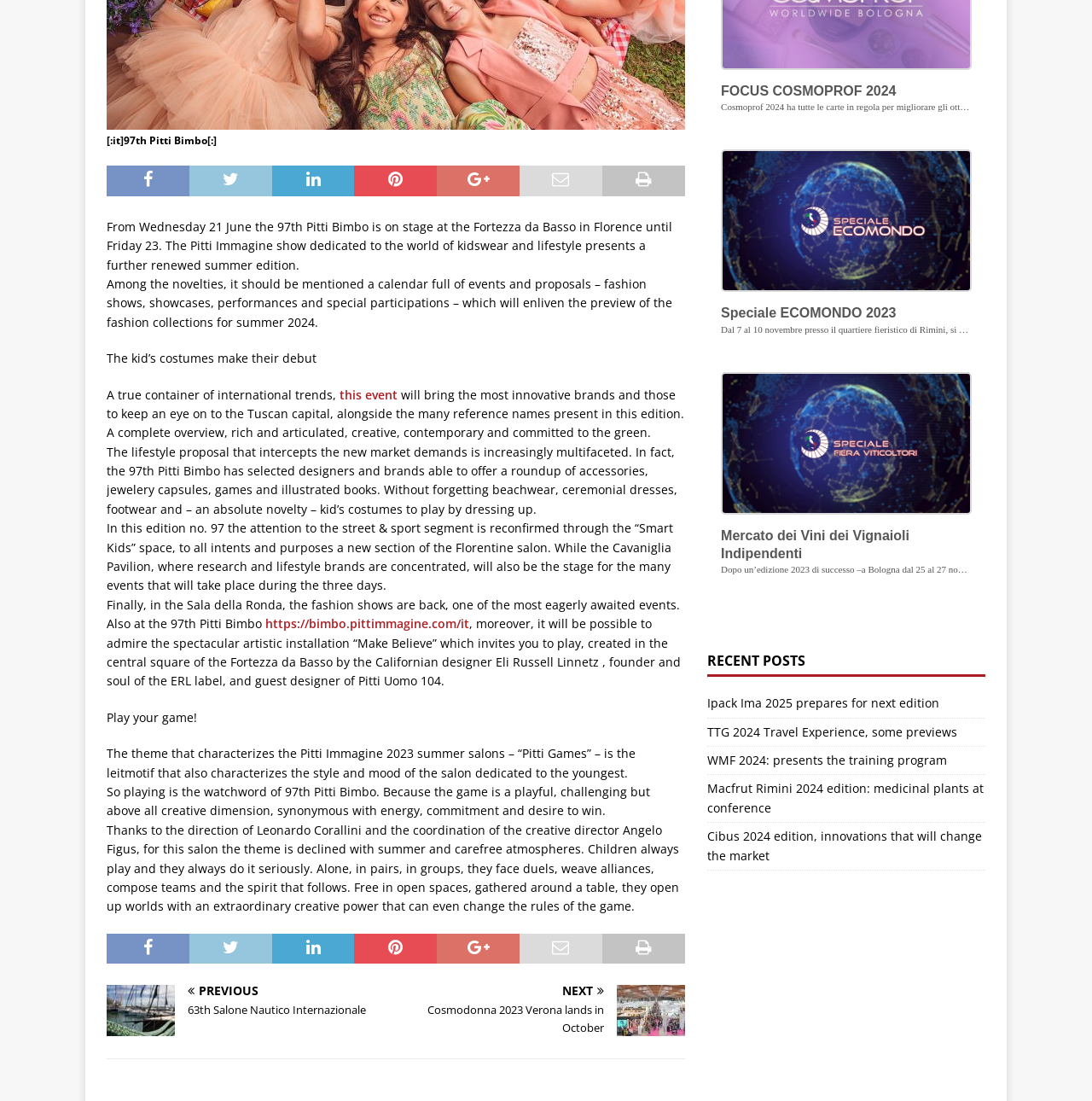From the webpage screenshot, predict the bounding box of the UI element that matches this description: "Previous63th Salone Nautico Internazionale".

[0.098, 0.895, 0.356, 0.926]